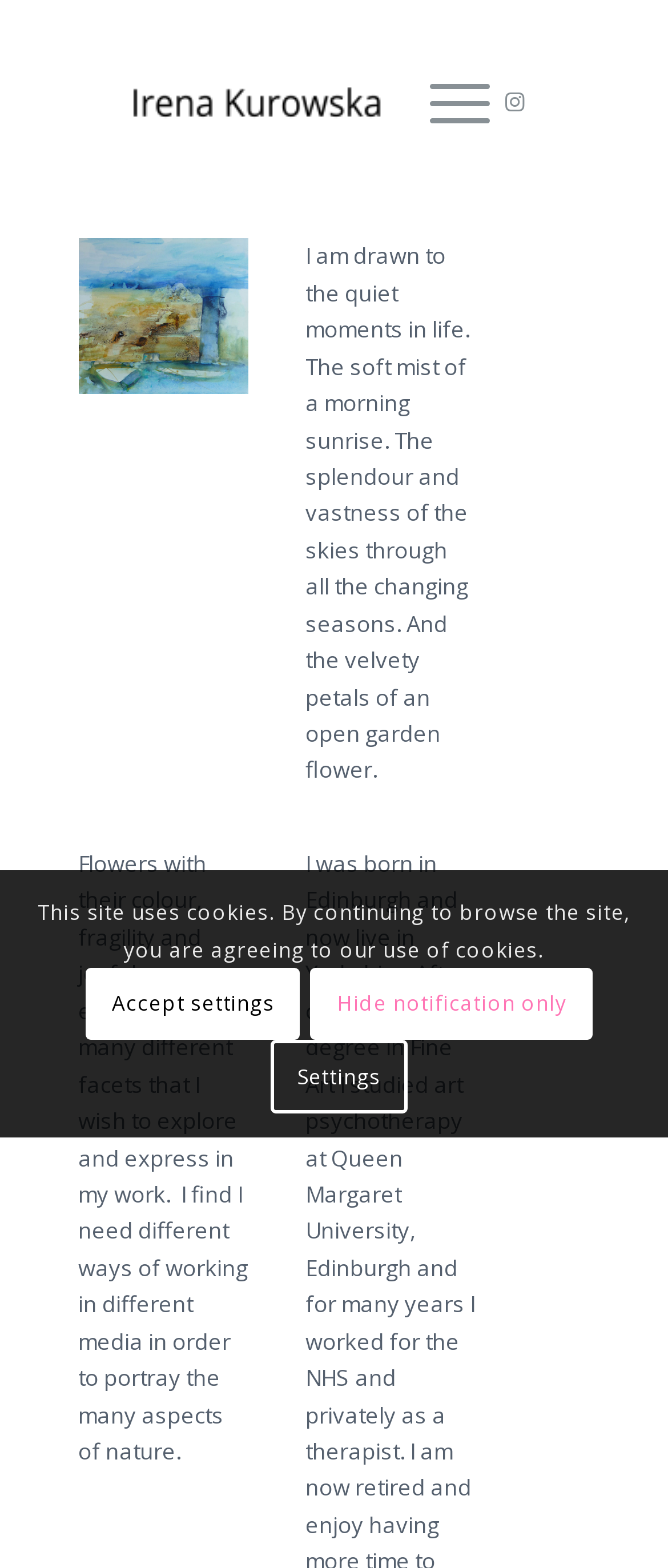Use a single word or phrase to answer the question:
What is the subject of the artist's work?

Flowers